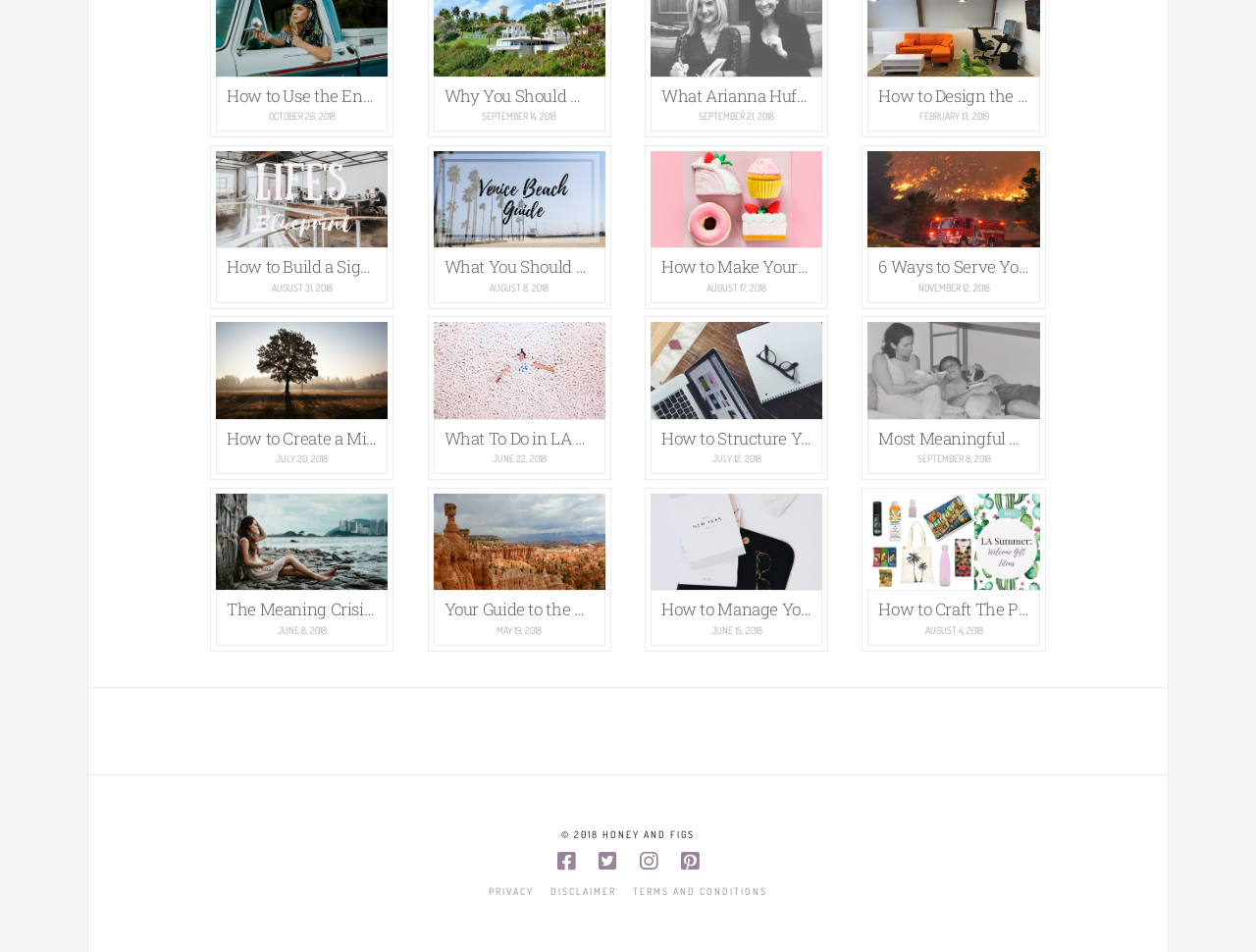How many social media links are available at the bottom of the webpage?
Give a thorough and detailed response to the question.

At the bottom of the webpage, there are four social media links available, which are Facebook, Twitter, Instagram, and Pinterest. These links are located in the region with y-coordinate values ranging from 0.893 to 0.915.